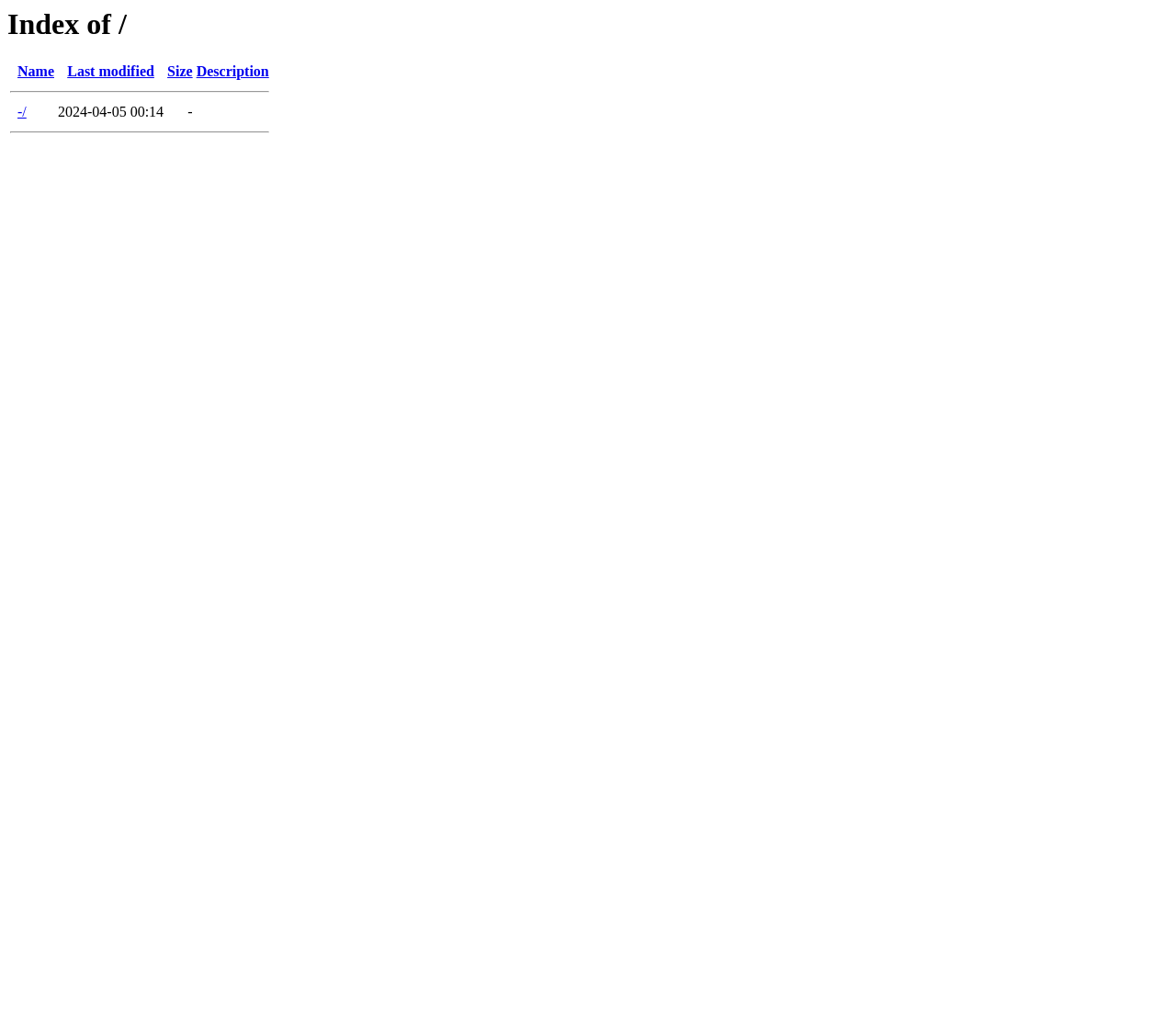For the given element description Description, determine the bounding box coordinates of the UI element. The coordinates should follow the format (top-left x, top-left y, bottom-right x, bottom-right y) and be within the range of 0 to 1.

[0.167, 0.062, 0.229, 0.077]